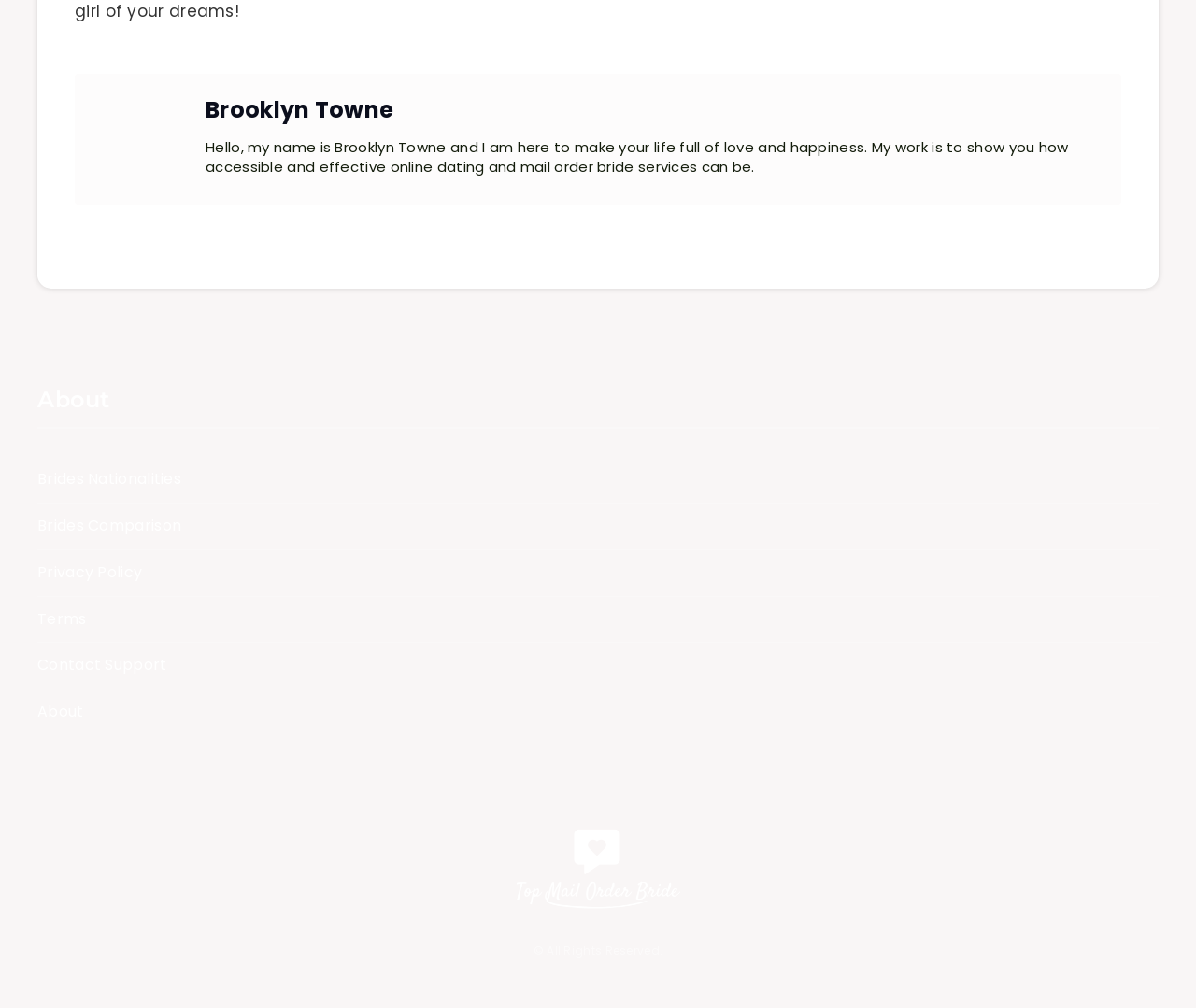Locate the bounding box coordinates of the element to click to perform the following action: 'Contact Support'. The coordinates should be given as four float values between 0 and 1, in the form of [left, top, right, bottom].

[0.031, 0.649, 0.139, 0.675]